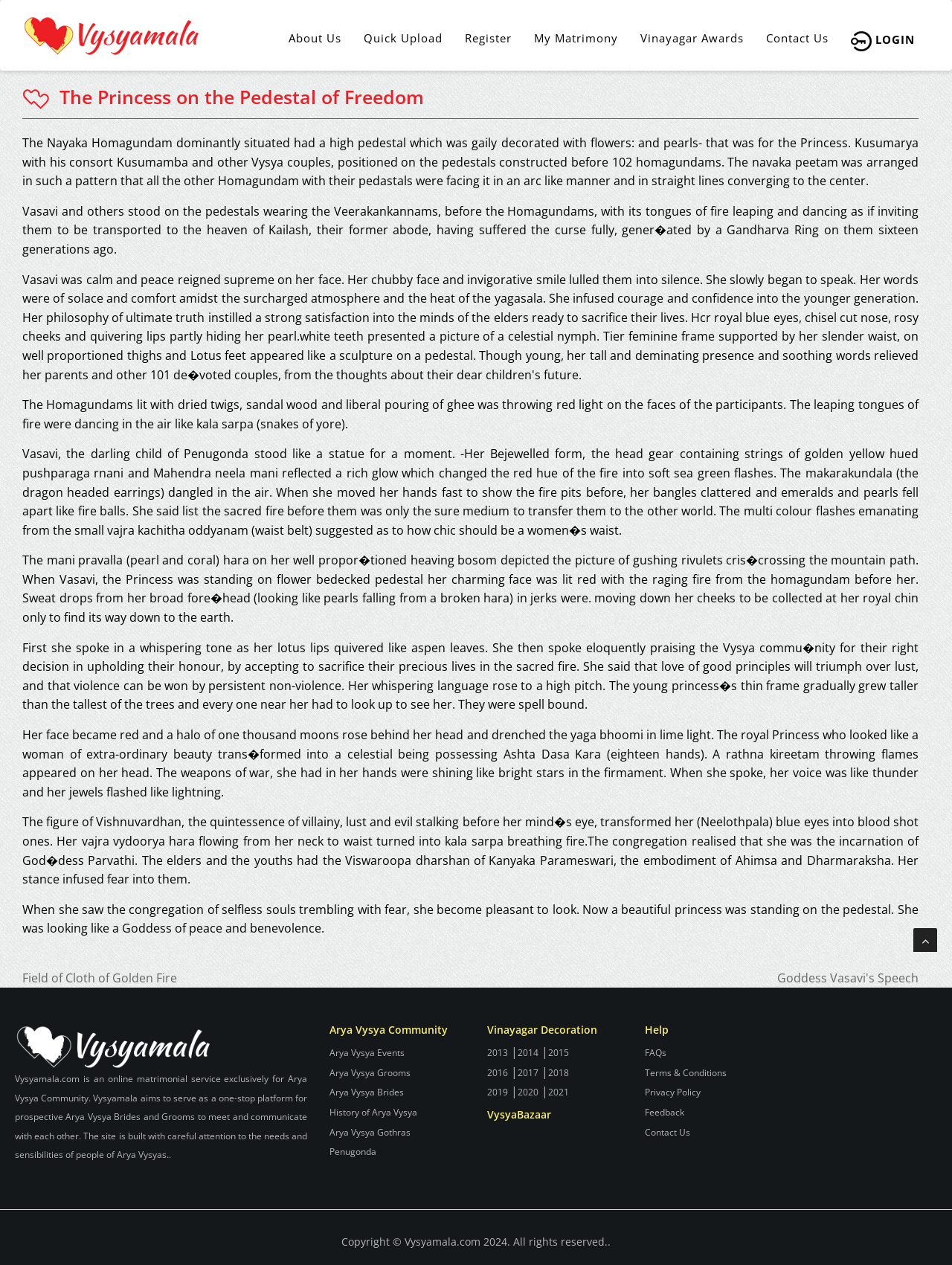Generate an in-depth caption that captures all aspects of the webpage.

The webpage is titled "Vysyamala.com" and appears to be a matrimonial service exclusively for the Arya Vysya community. At the top of the page, there is a navigation menu with links to various sections, including "About Us", "Quick Upload", "Register", "My Matrimony", "Vinayagar Awards", "Contact Us", and "LOGIN".

Below the navigation menu, there is a large section that takes up most of the page. This section contains a series of paragraphs of text, which appear to be a story or a passage from a literary work. The text is descriptive and poetic, with vivid imagery and figurative language. The passage describes a scene in which a princess, Vasavi, stands on a pedestal surrounded by fire, and transforms into a celestial being with multiple arms and a halo.

To the left of the text, there is a small image, and above the text, there is a heading that reads "The Princess on the Pedestal of Freedom". Below the text, there are two links, "Field of Cloth of Golden Fire" and "Goddess Vasavi's Speech".

Further down the page, there are several sections with headings, including "Arya Vysya Community", "Vinayagar Decoration", and "VysyaBazaar". Each of these sections contains a series of links to related topics, such as events, grooms, brides, history, and gothras.

At the bottom of the page, there is a section with links to help resources, including FAQs, terms and conditions, privacy policy, feedback, and contact us. There is also a copyright notice and a statement indicating that all rights are reserved.

Throughout the page, there are several images, including a small icon in the top-right corner and a decorative image above the "Vinayagar Decoration" section. The overall design of the page is simple and clean, with a focus on presenting the text and links in a clear and organized manner.